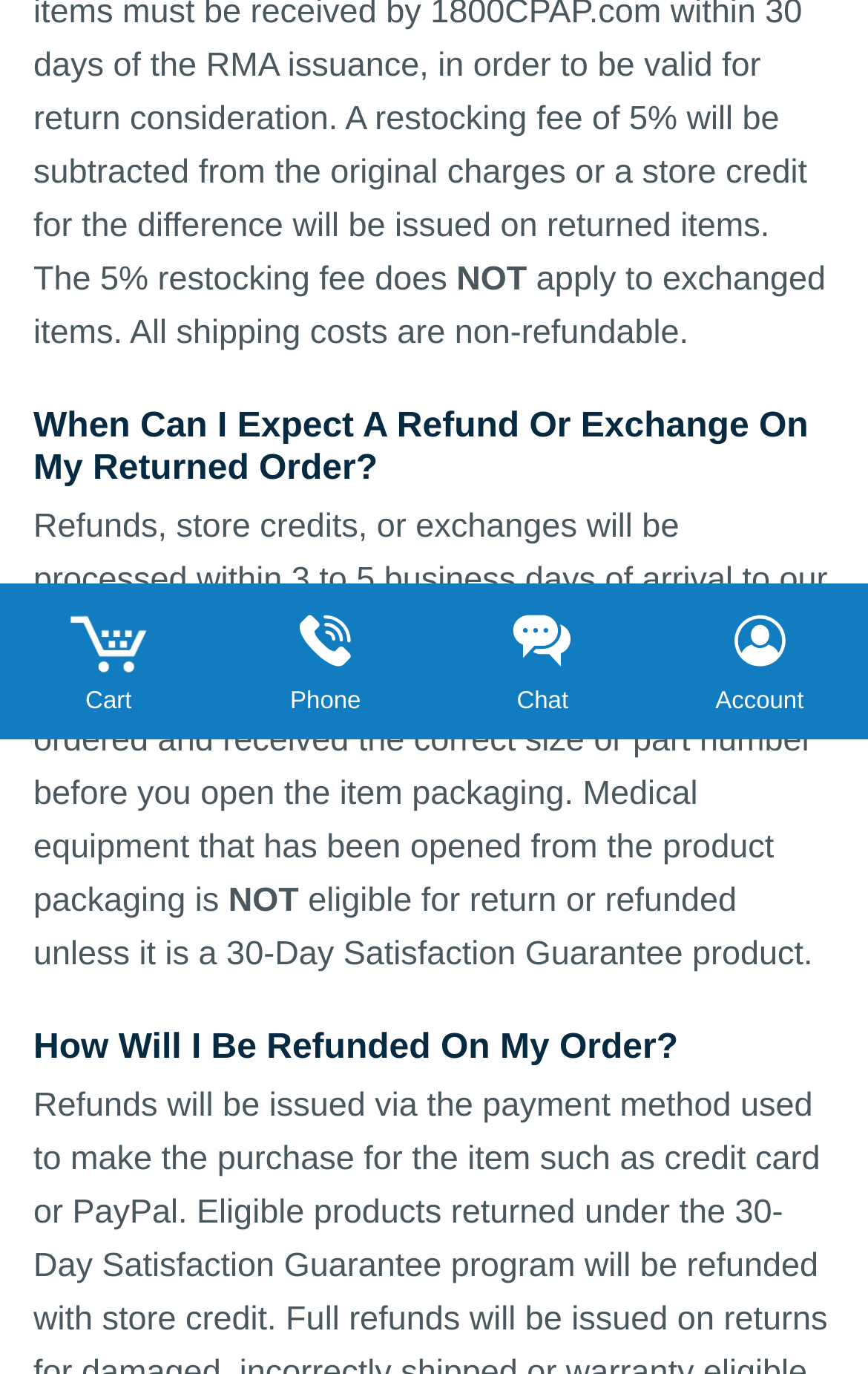Find the bounding box coordinates for the HTML element described in this sentence: "Cart". Provide the coordinates as four float numbers between 0 and 1, in the format [left, top, right, bottom].

[0.038, 0.425, 0.212, 0.526]